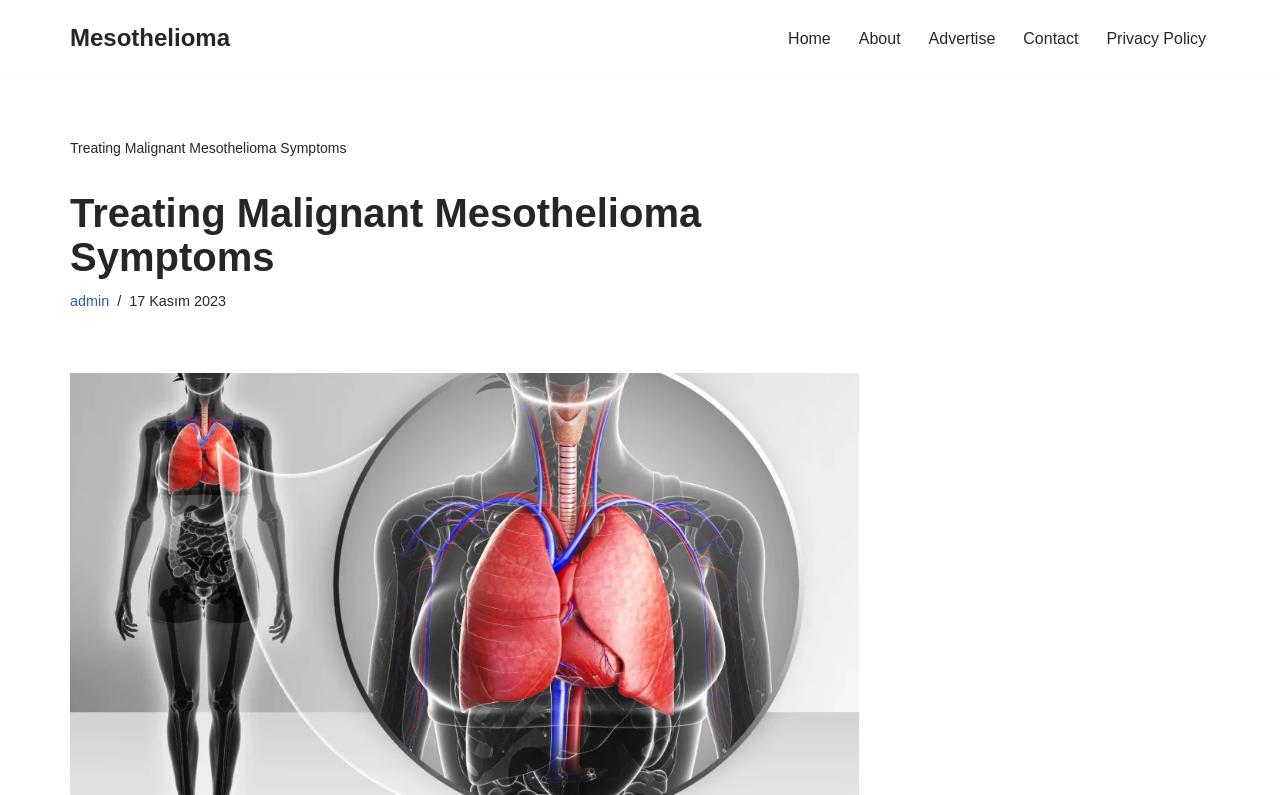Identify the main title of the webpage and generate its text content.

Treating Malignant Mesothelioma Symptoms